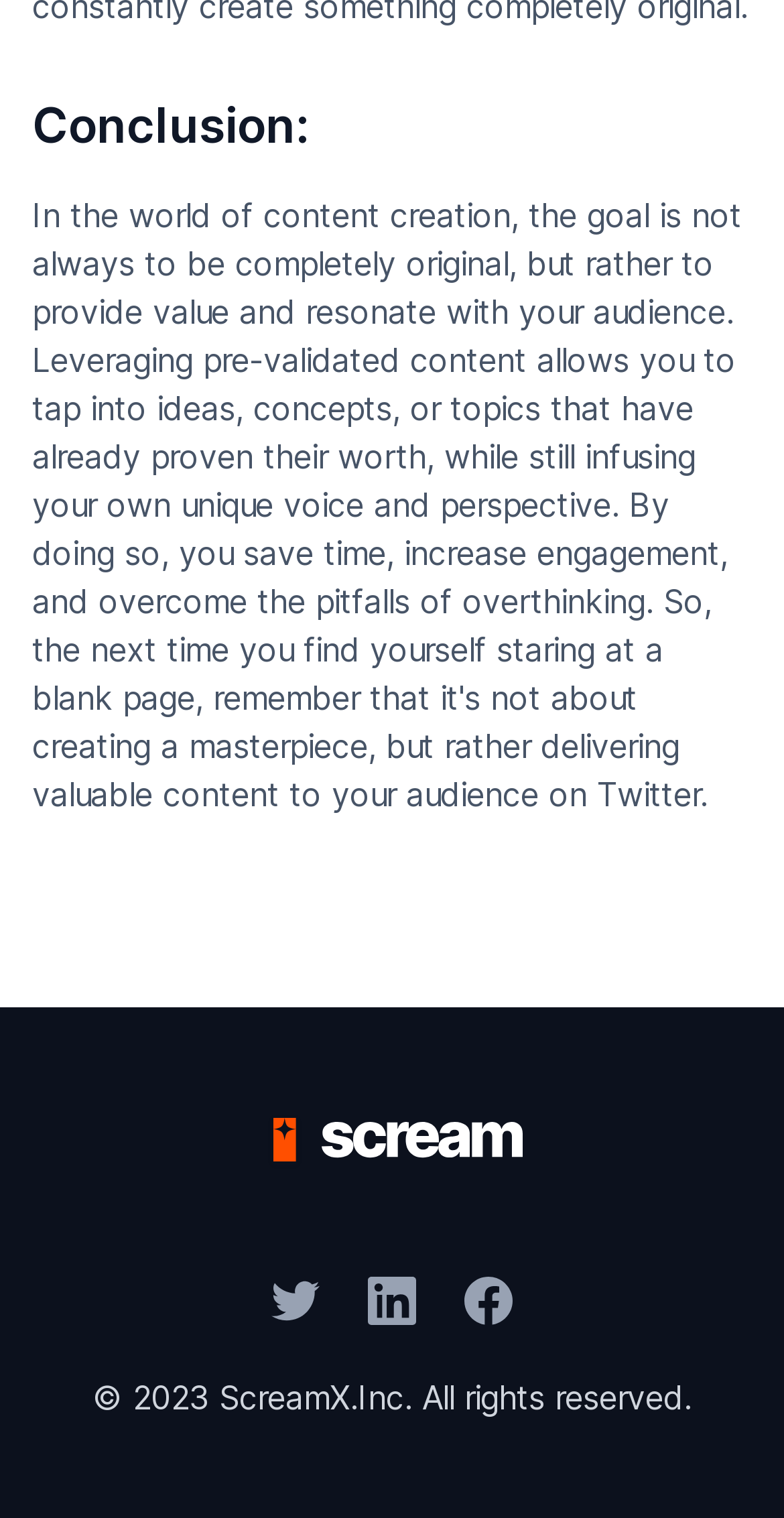Please give a succinct answer to the question in one word or phrase:
How many links are there in the footer?

3